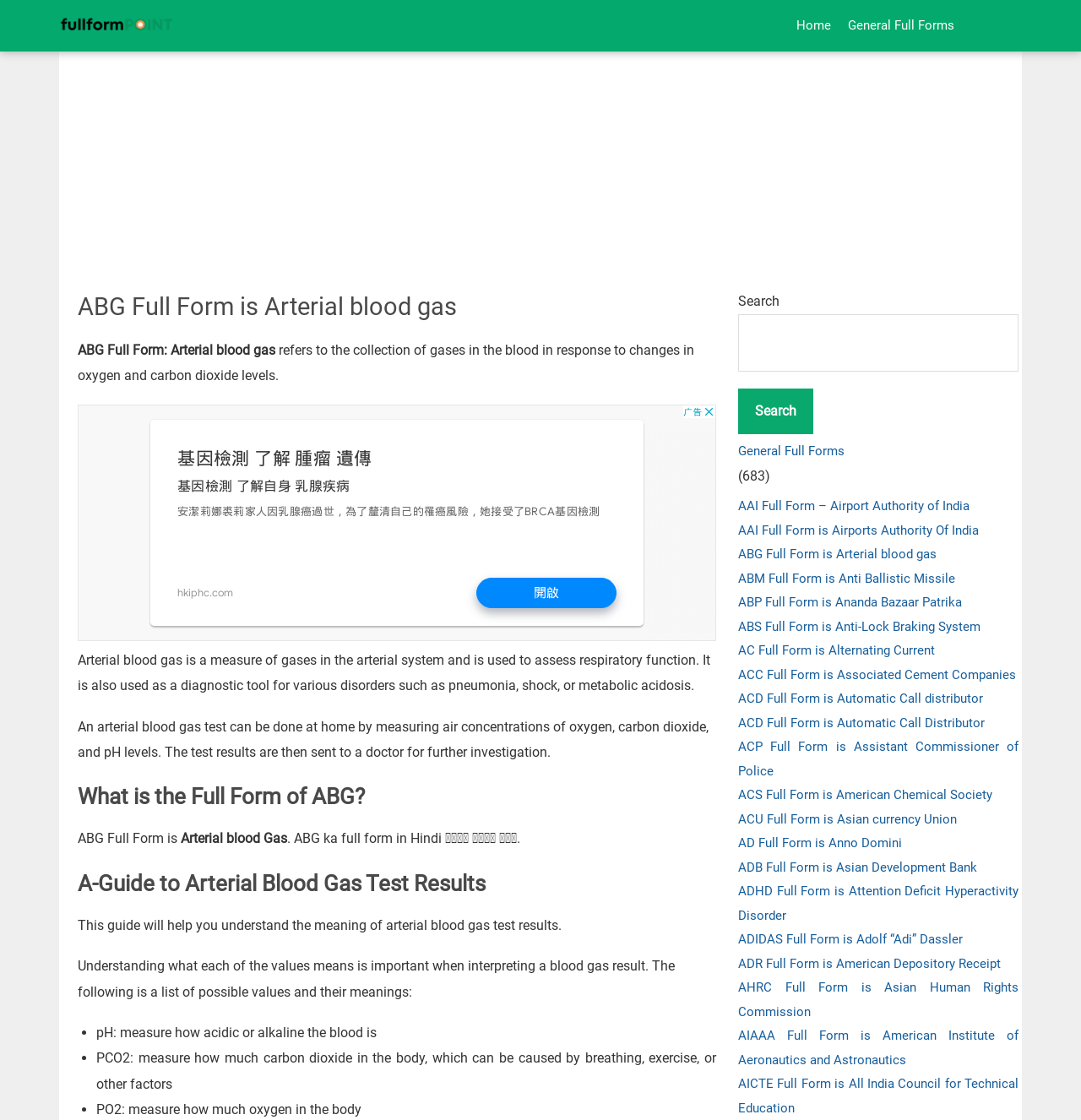Locate the UI element described by Home in the provided webpage screenshot. Return the bounding box coordinates in the format (top-left x, top-left y, bottom-right x, bottom-right y), ensuring all values are between 0 and 1.

[0.73, 0.0, 0.775, 0.046]